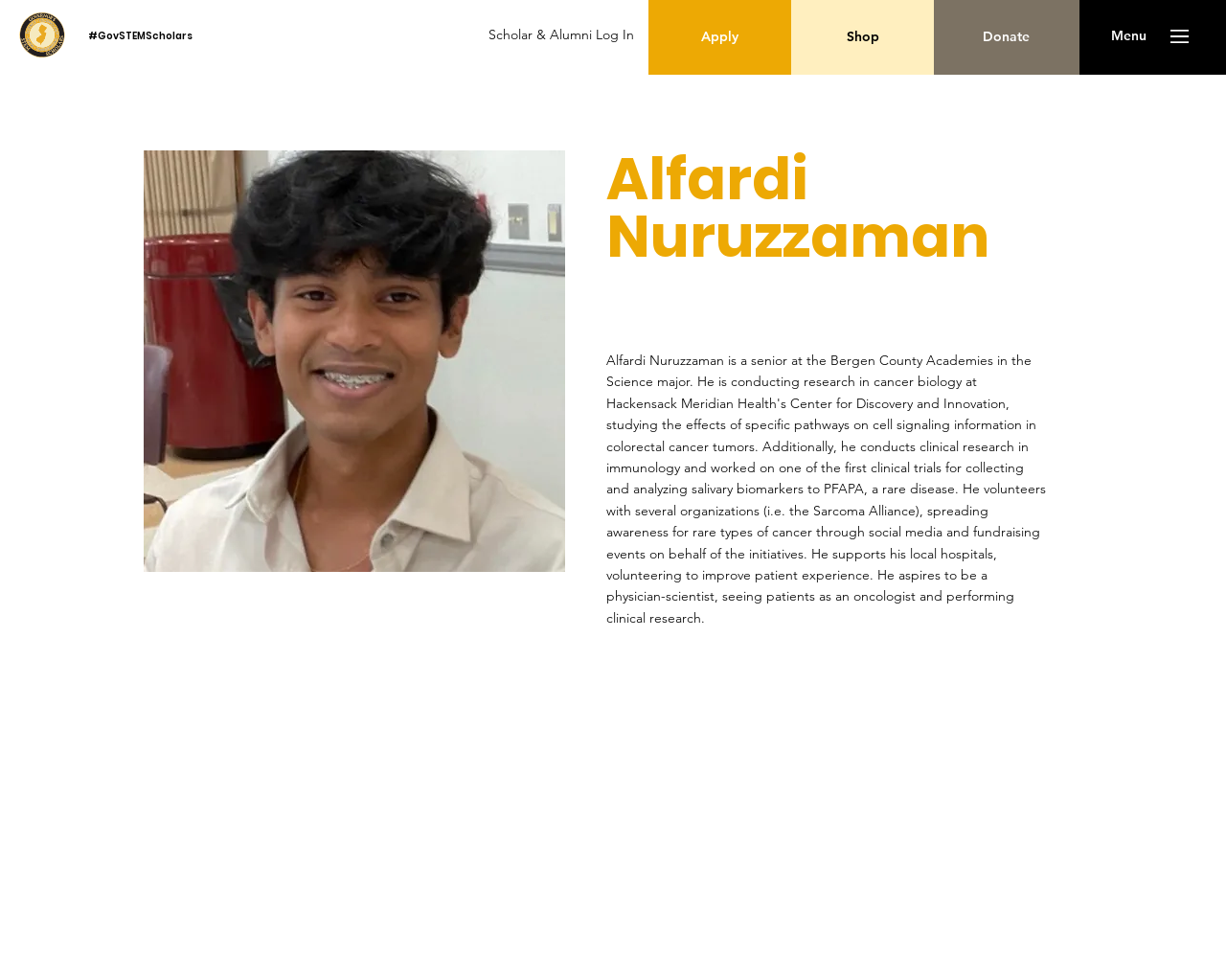What is the name of the scholar?
Based on the image, provide a one-word or brief-phrase response.

Alfardi Nuruzzaman